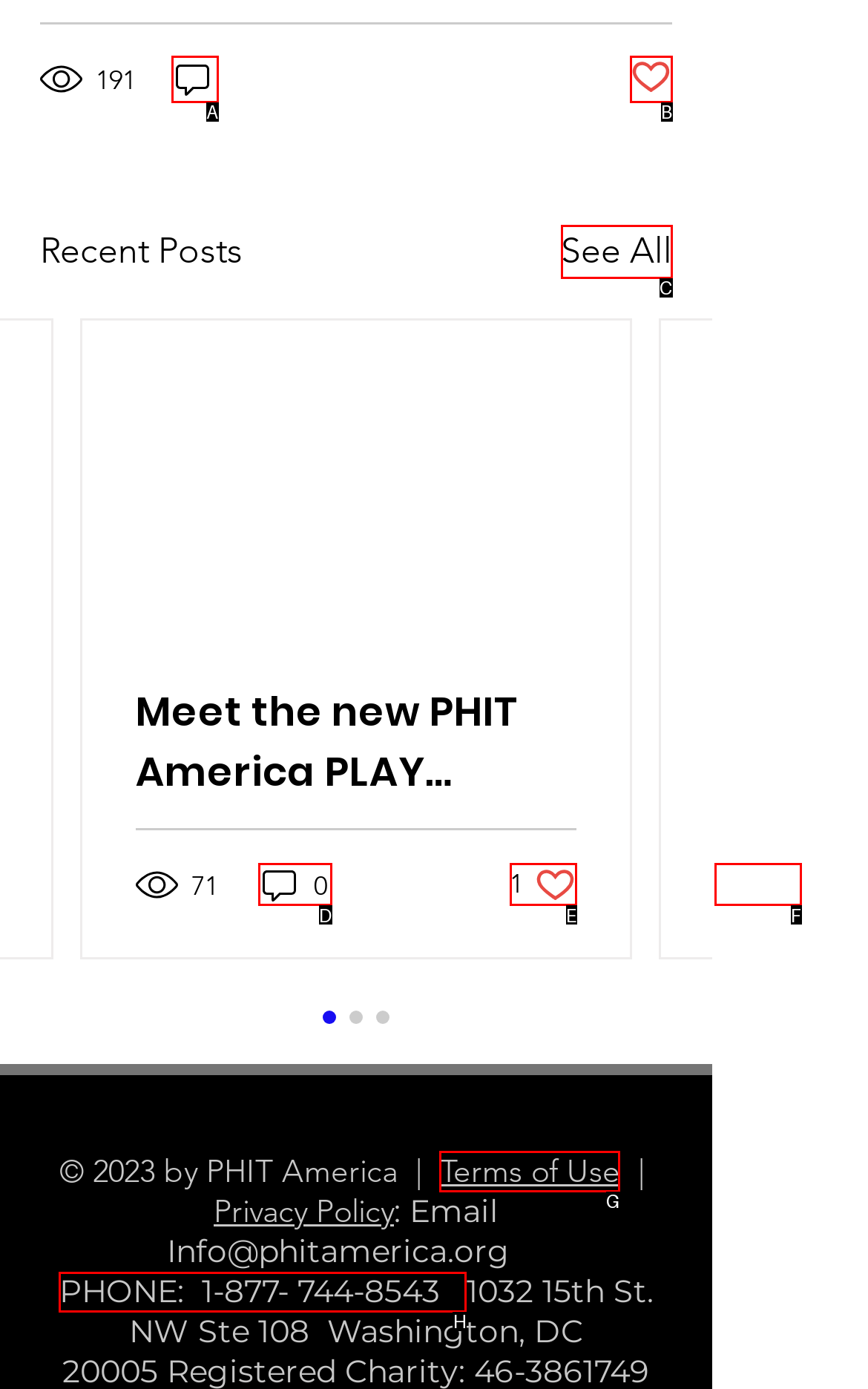Specify which UI element should be clicked to accomplish the task: Check terms of use. Answer with the letter of the correct choice.

G